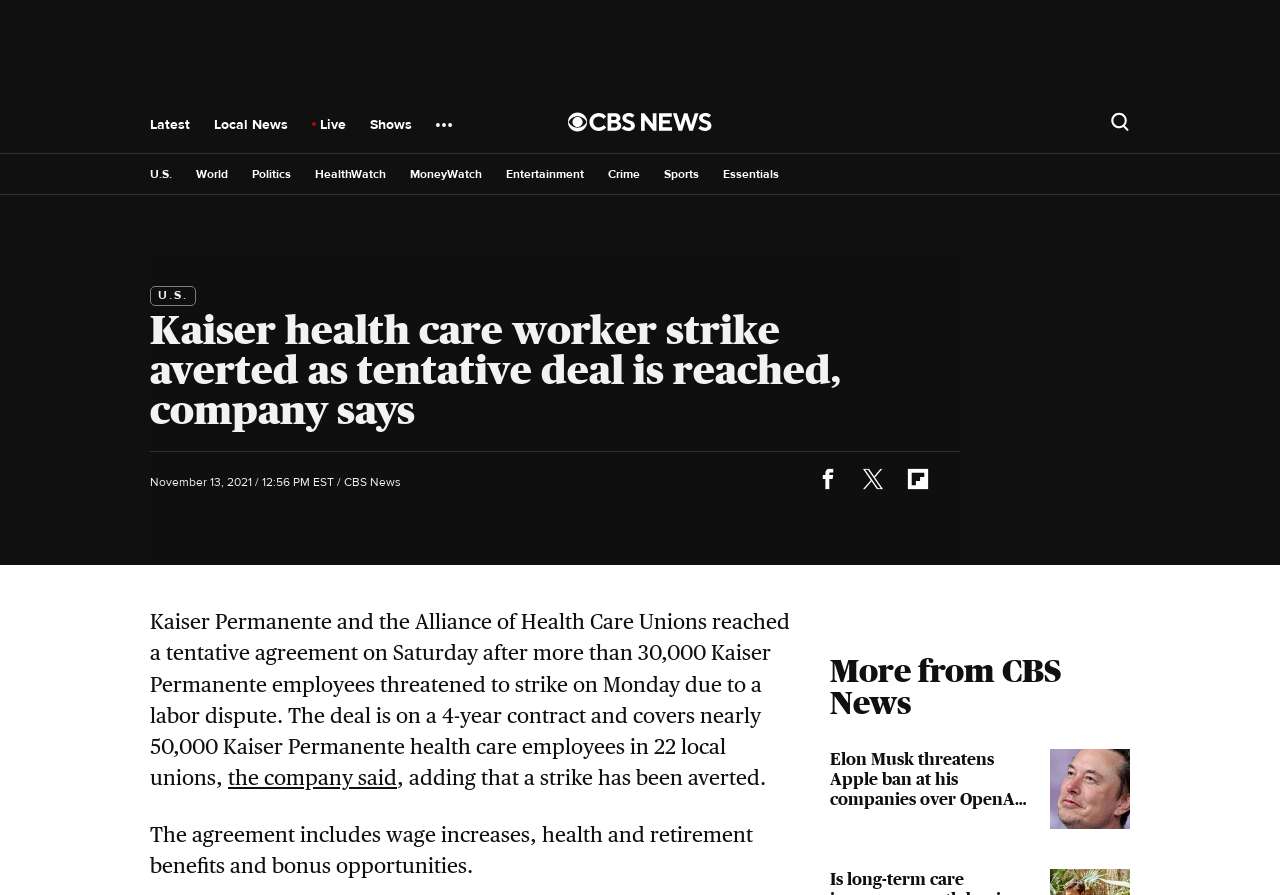Extract the primary headline from the webpage and present its text.

Kaiser health care worker strike averted as tentative deal is reached, company says